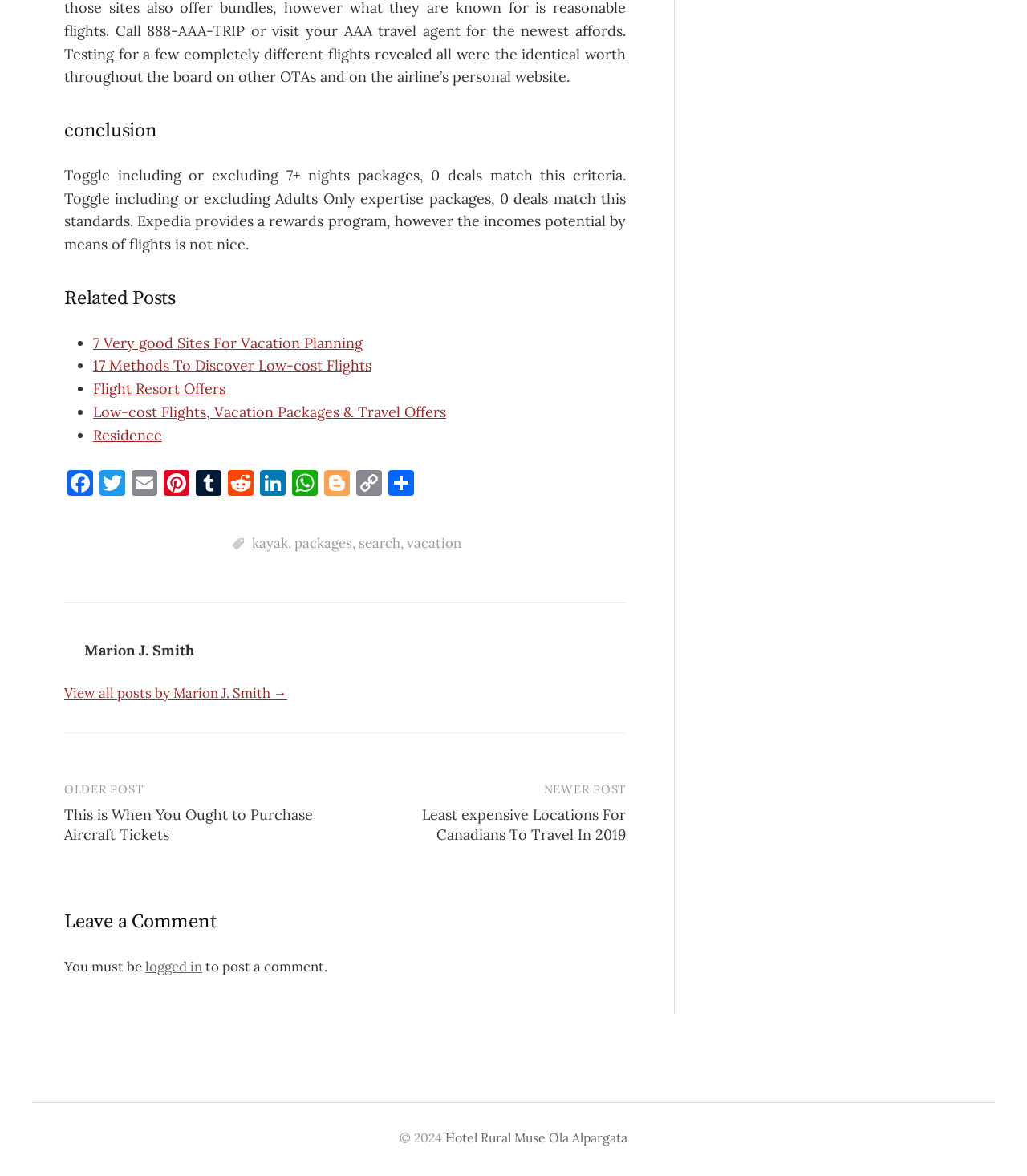Can you identify the bounding box coordinates of the clickable region needed to carry out this instruction: 'View all posts by Marion J. Smith'? The coordinates should be four float numbers within the range of 0 to 1, stated as [left, top, right, bottom].

[0.062, 0.582, 0.28, 0.597]